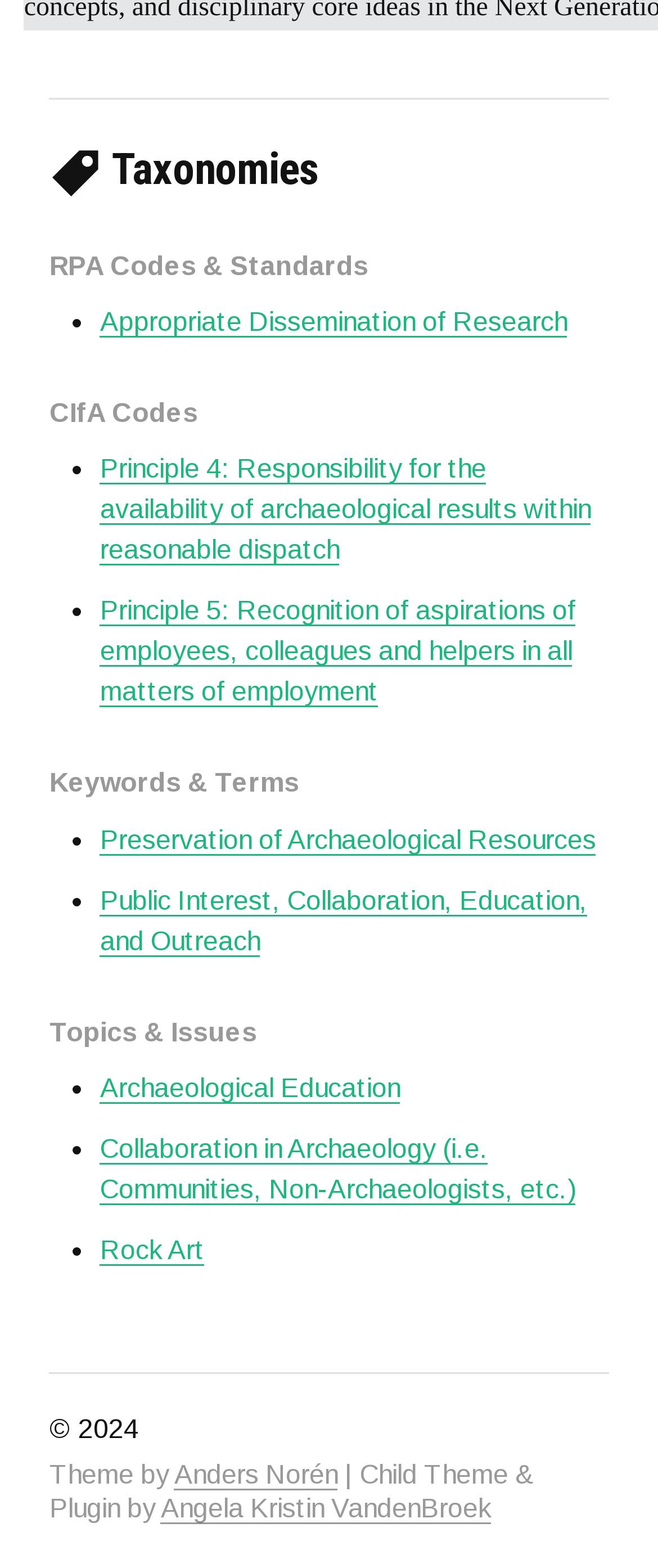Find the bounding box coordinates for the area that should be clicked to accomplish the instruction: "Click on 'Appropriate Dissemination of Research'".

[0.152, 0.196, 0.862, 0.216]